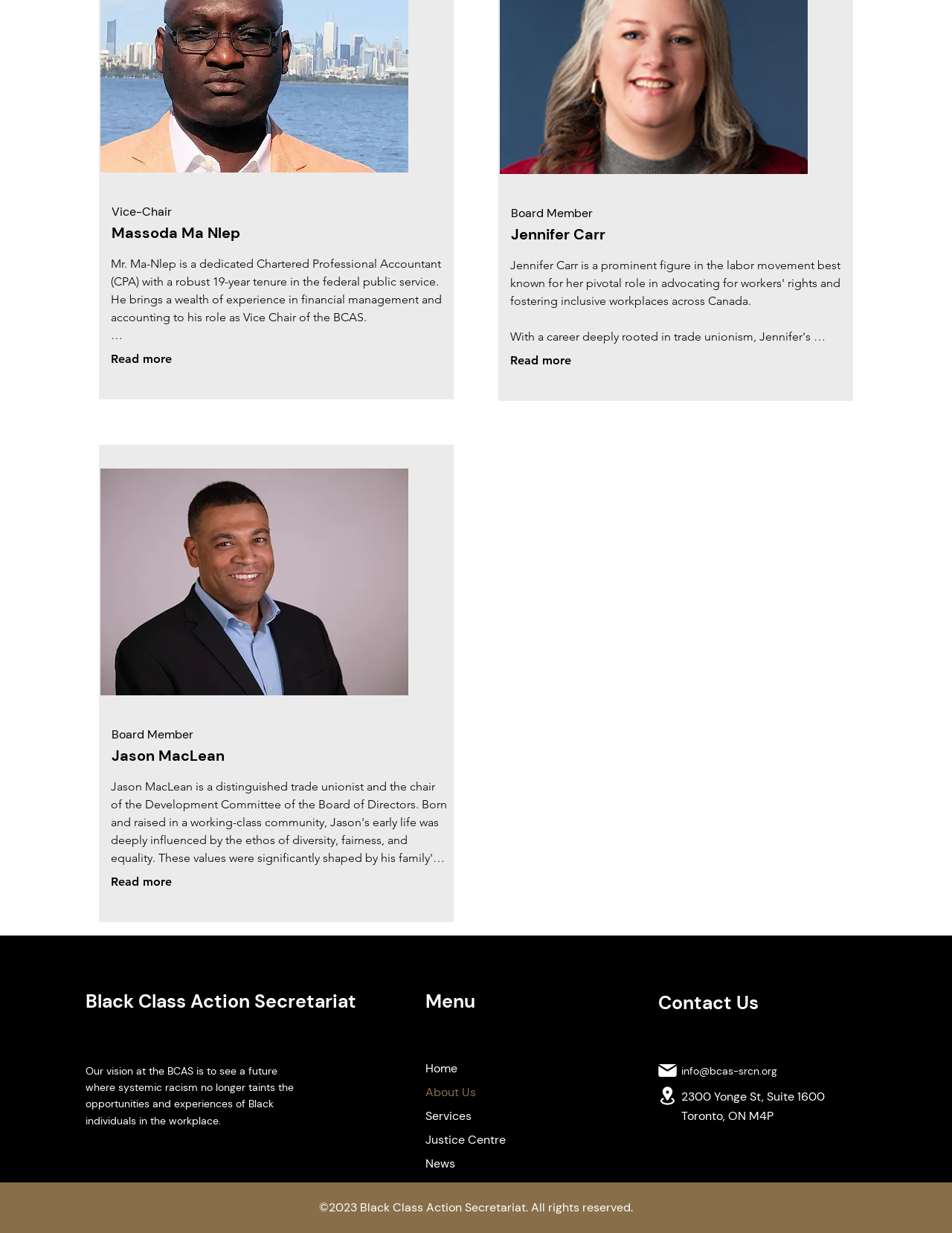What is the name of the image file? Analyze the screenshot and reply with just one word or a short phrase.

jason-maclean.jpg